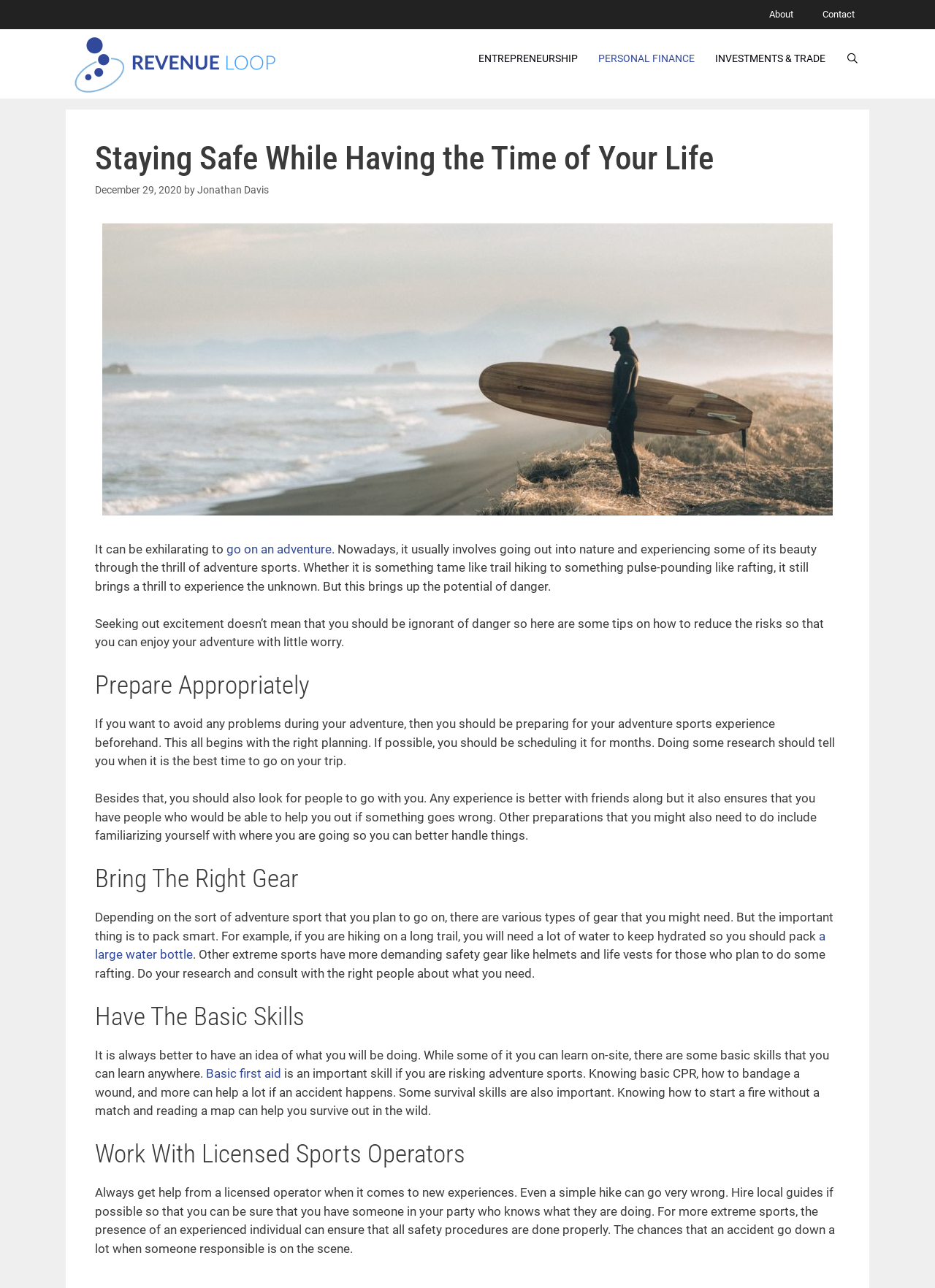Please find and report the bounding box coordinates of the element to click in order to perform the following action: "Click on the 'Contact' link". The coordinates should be expressed as four float numbers between 0 and 1, in the format [left, top, right, bottom].

[0.864, 0.0, 0.93, 0.023]